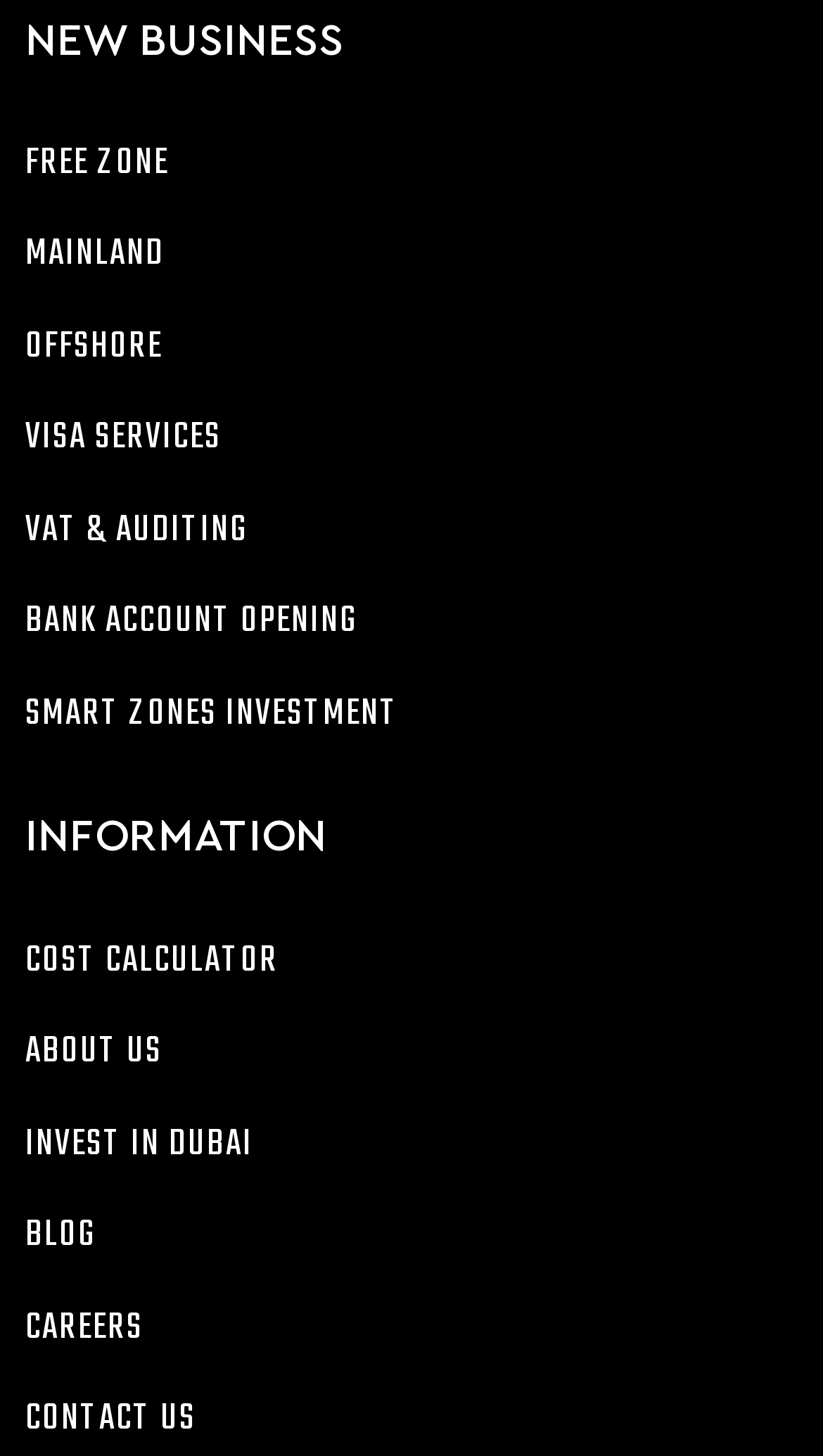Please find the bounding box coordinates of the element that you should click to achieve the following instruction: "View COST CALCULATOR". The coordinates should be presented as four float numbers between 0 and 1: [left, top, right, bottom].

[0.031, 0.787, 0.338, 0.826]